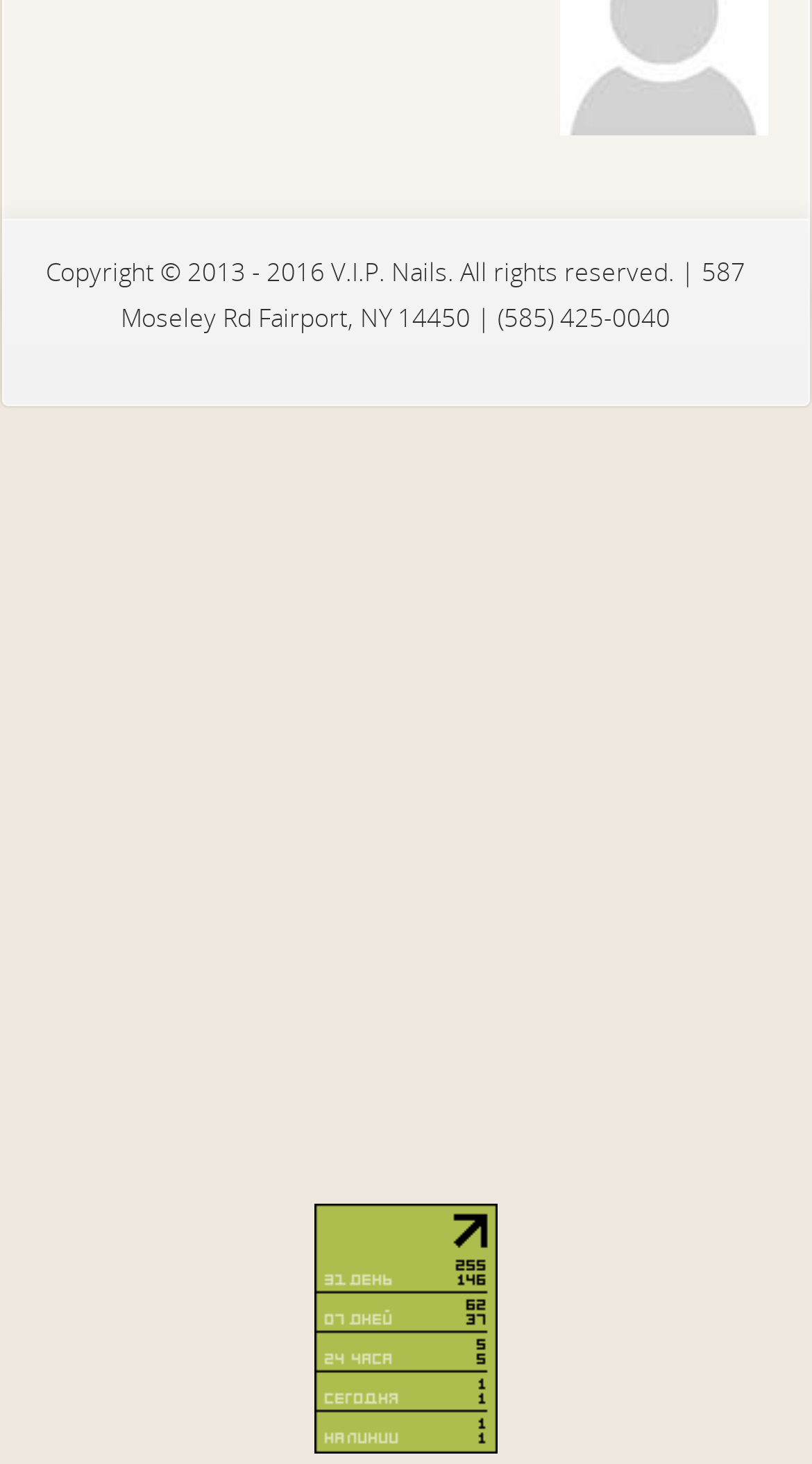Using the description: "aria-label="Advertisement" name="aswift_3" title="Advertisement"", identify the bounding box of the corresponding UI element in the screenshot.

[0.0, 0.314, 1.0, 0.777]